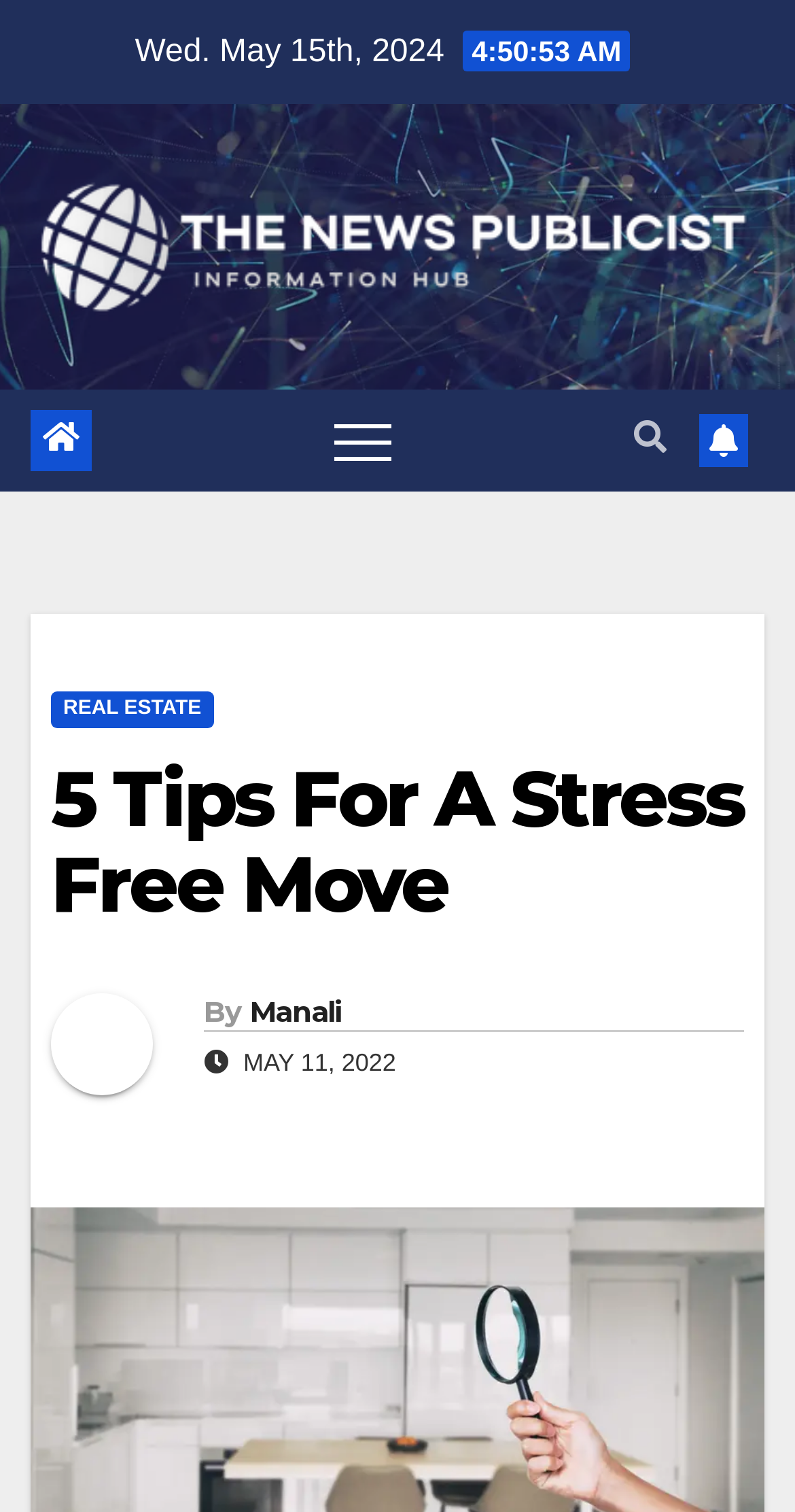Identify the bounding box of the UI element described as follows: "Sign in / Sign up". Provide the coordinates as four float numbers in the range of 0 to 1 [left, top, right, bottom].

None